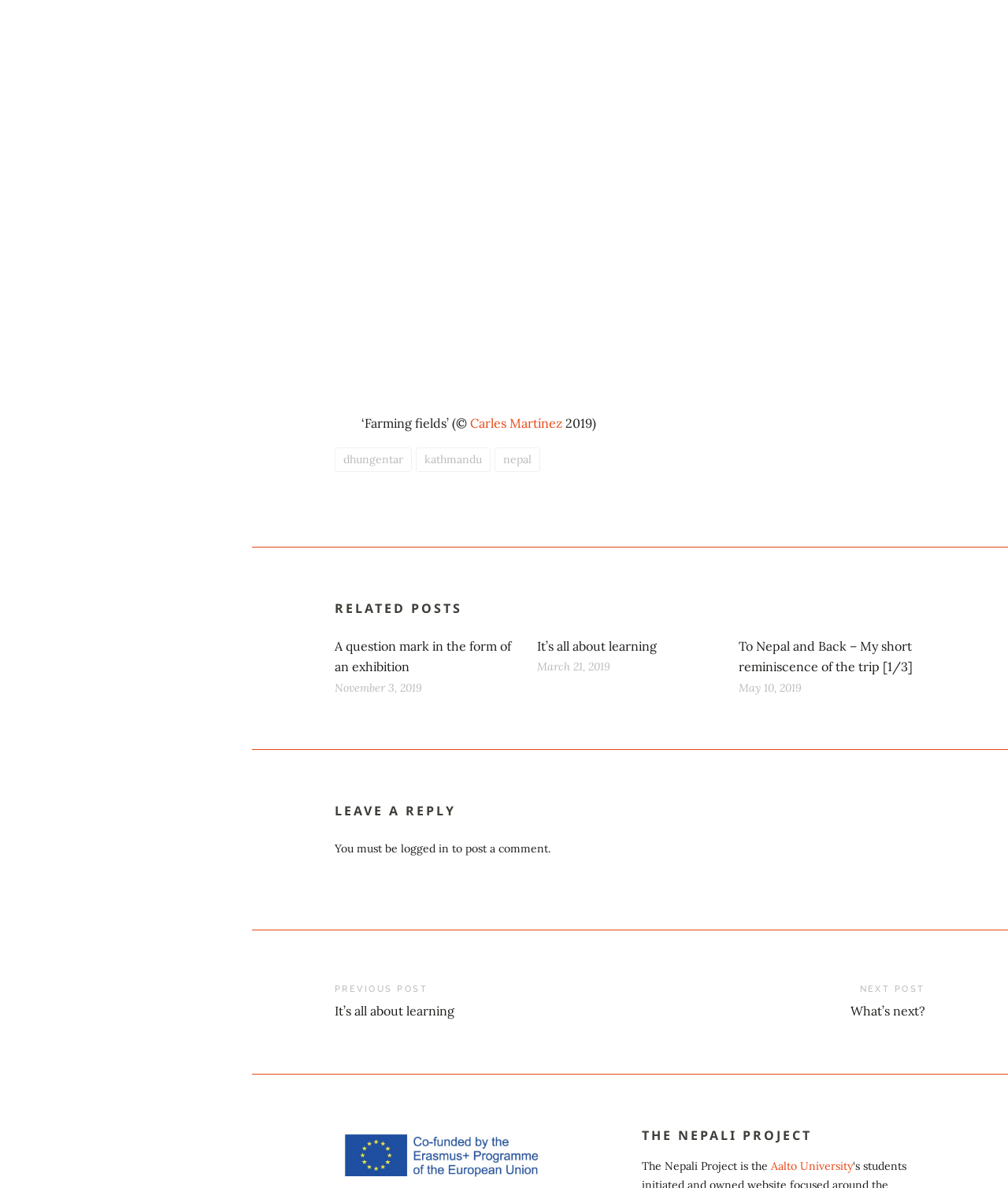Locate the bounding box coordinates of the area where you should click to accomplish the instruction: "navigate to previous post".

[0.332, 0.826, 0.625, 0.857]